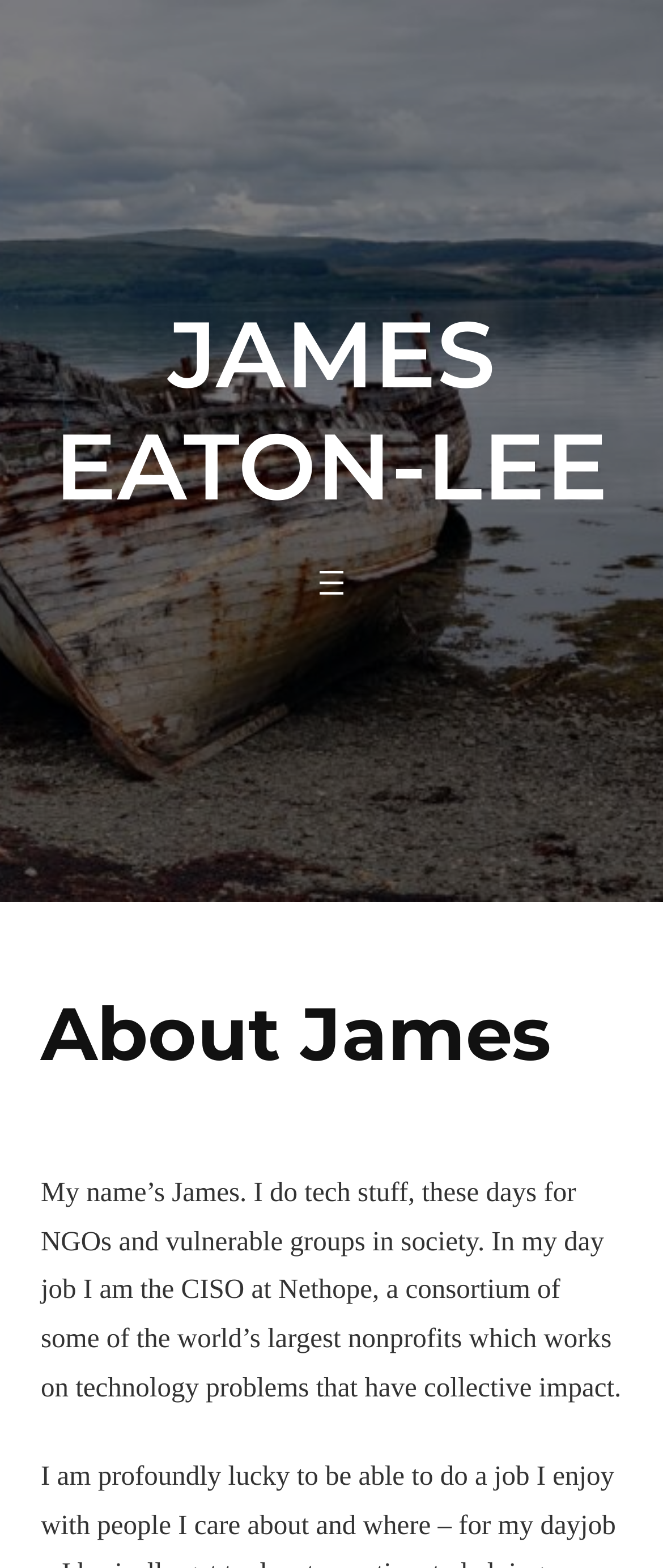Based on the description "James Eaton-Lee", find the bounding box of the specified UI element.

[0.082, 0.19, 0.918, 0.333]